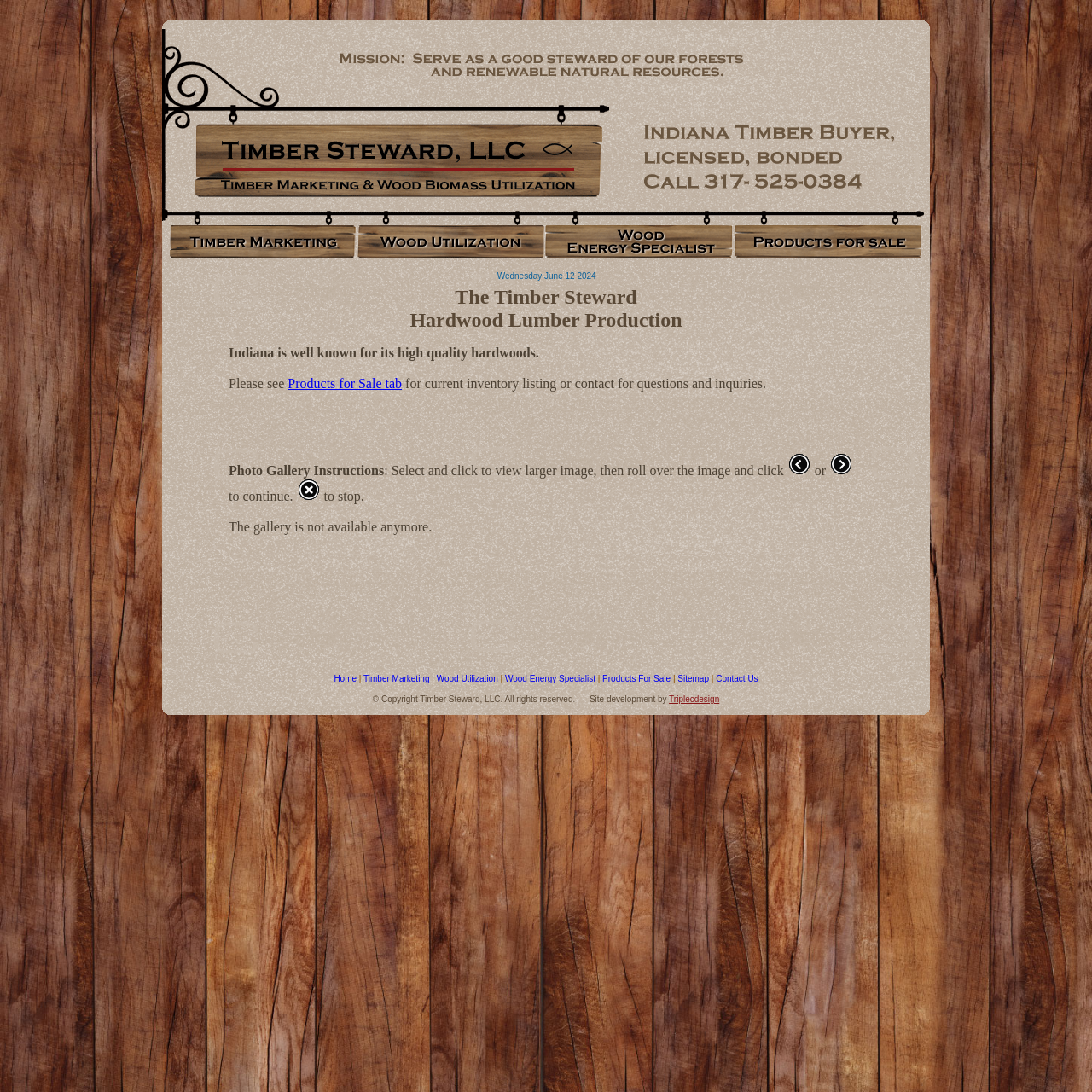What can be found in the Products for Sale tab?
Using the image, provide a concise answer in one word or a short phrase.

current inventory listing